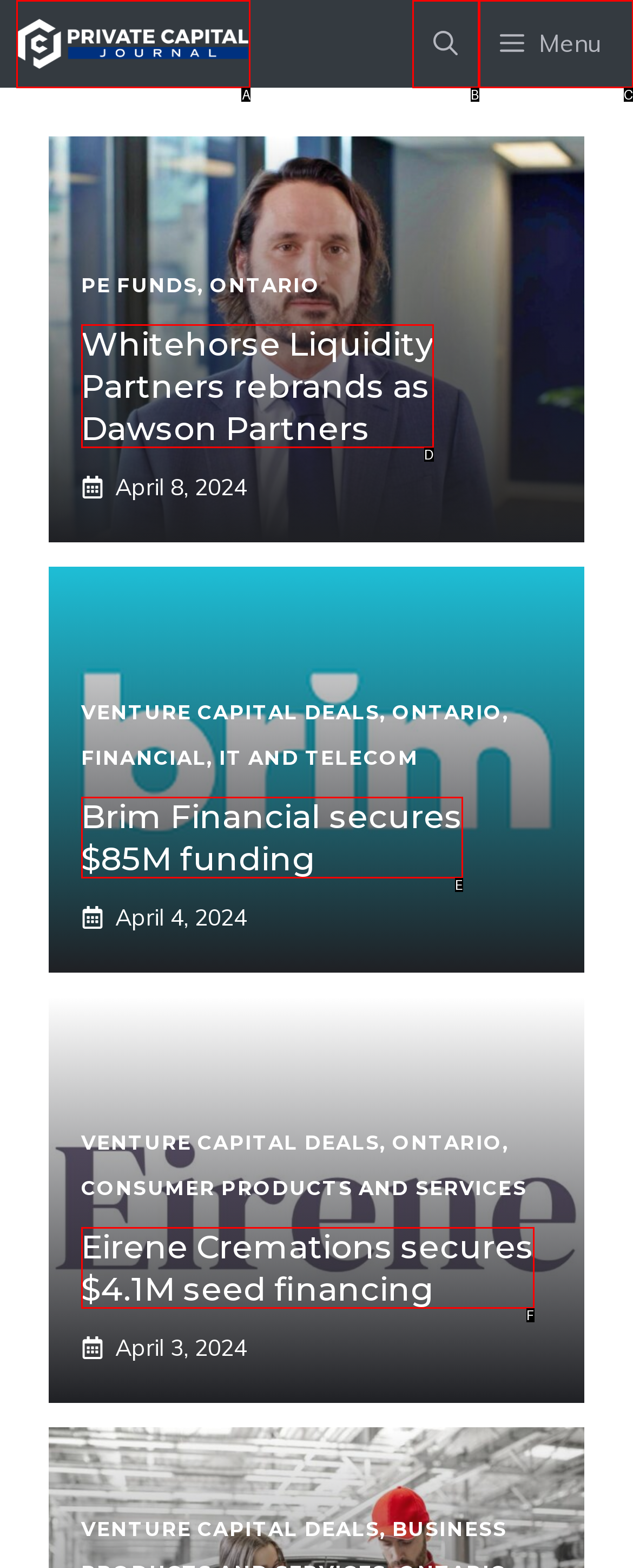Please determine which option aligns with the description: aria-label="Open search". Respond with the option’s letter directly from the available choices.

B